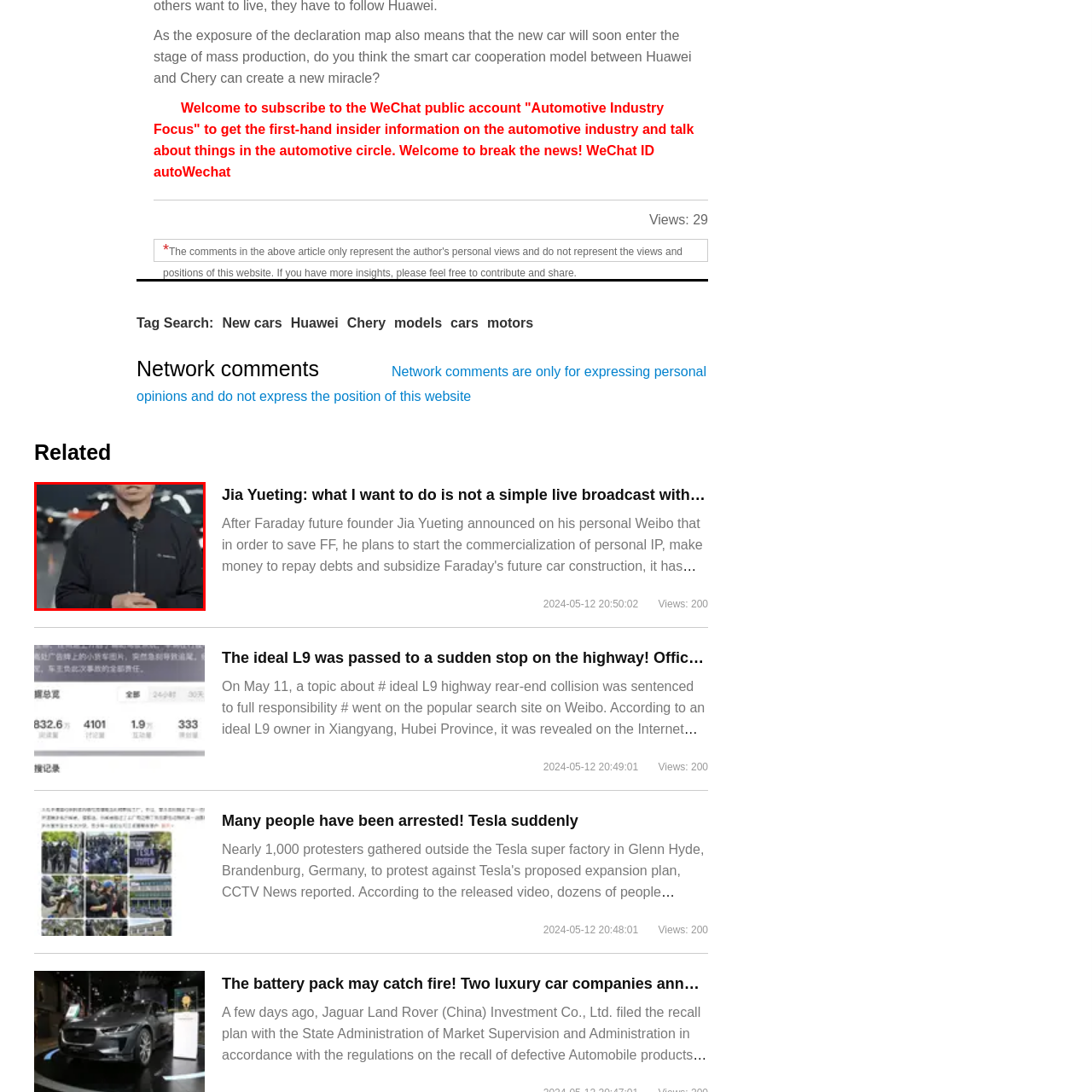Look at the area highlighted in the red box, What is the tone of the event? Please provide an answer in a single word or phrase.

Professional